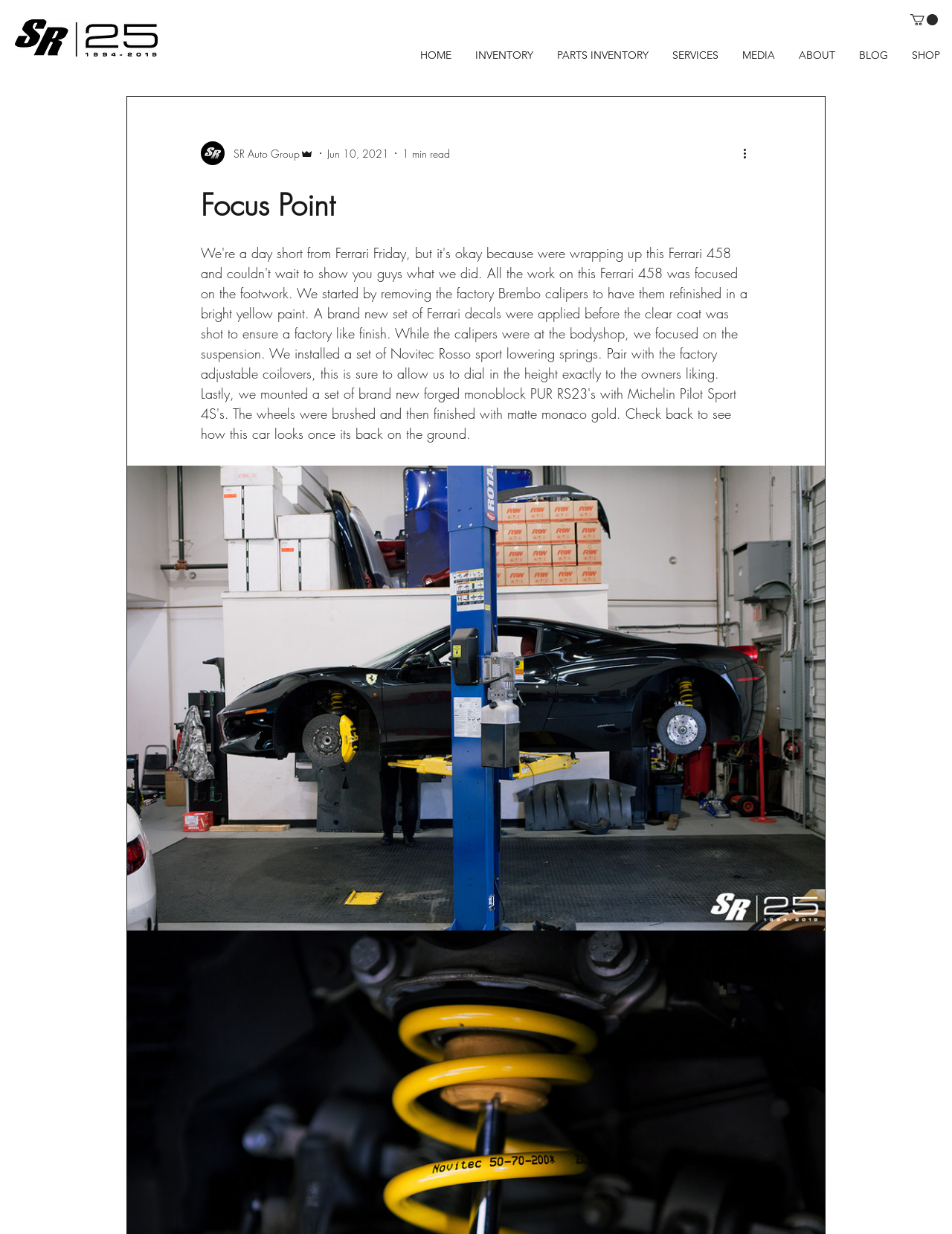Give a full account of the webpage's elements and their arrangement.

This webpage appears to be a blog post or article page from an automotive website, specifically SR Auto Group. At the top left corner, there is a small logo image of SR 25YearLogo_K. On the opposite side, at the top right corner, there is a button with an image.

Below the top section, there is a navigation menu with 7 links: HOME, INVENTORY, PARTS INVENTORY, SERVICES, MEDIA, ABOUT, and BLOG, followed by a SHOP link at the far right. Each link has a descriptive text, and some have hidden sub-menu indications.

The main content area has a heading titled "Focus Point" and features a large image that takes up most of the space. Below the image, there is a section with the writer's picture, the author's name "SR Auto Group", and the admin's name. The post's date, "Jun 10, 2021", and the estimated reading time, "1 min read", are also displayed.

At the bottom of the main content area, there is a "More actions" button with an image. The webpage's meta description mentions Ferrari Friday and a Ferrari 458, suggesting that the article is about a car customization or repair project.